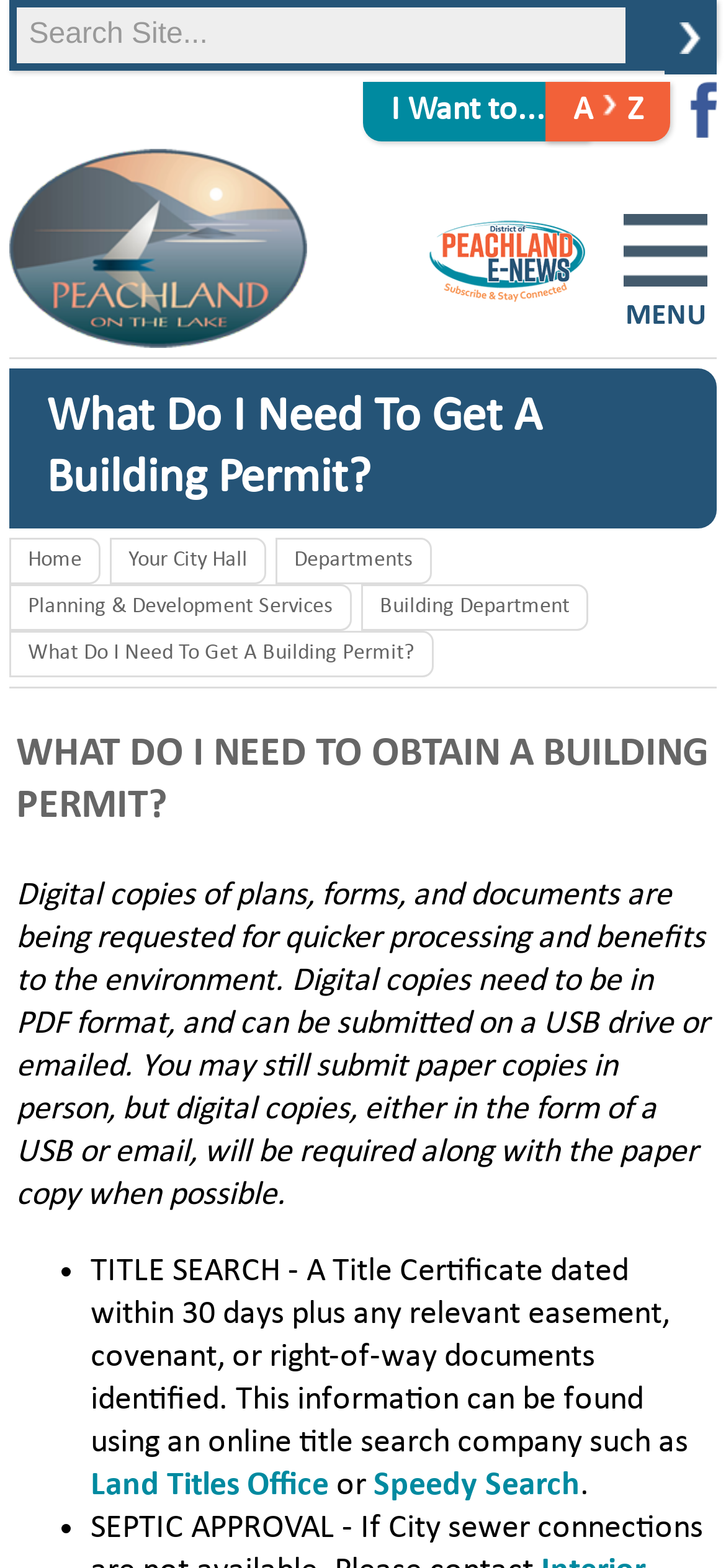Based on the element description: "Building Department", identify the bounding box coordinates for this UI element. The coordinates must be four float numbers between 0 and 1, listed as [left, top, right, bottom].

[0.497, 0.373, 0.81, 0.402]